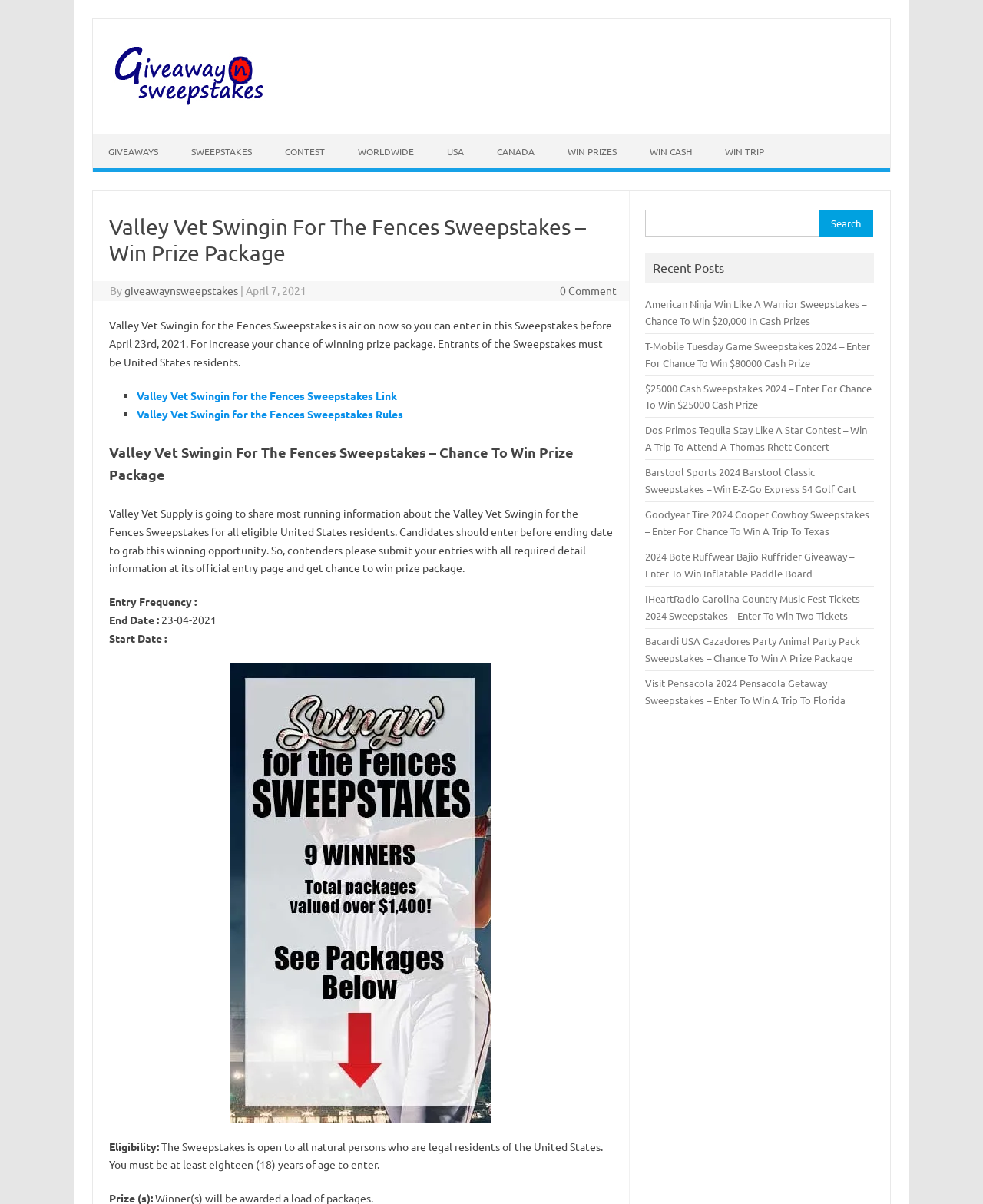Please predict the bounding box coordinates (top-left x, top-left y, bottom-right x, bottom-right y) for the UI element in the screenshot that fits the description: Skip to content

[0.095, 0.111, 0.17, 0.12]